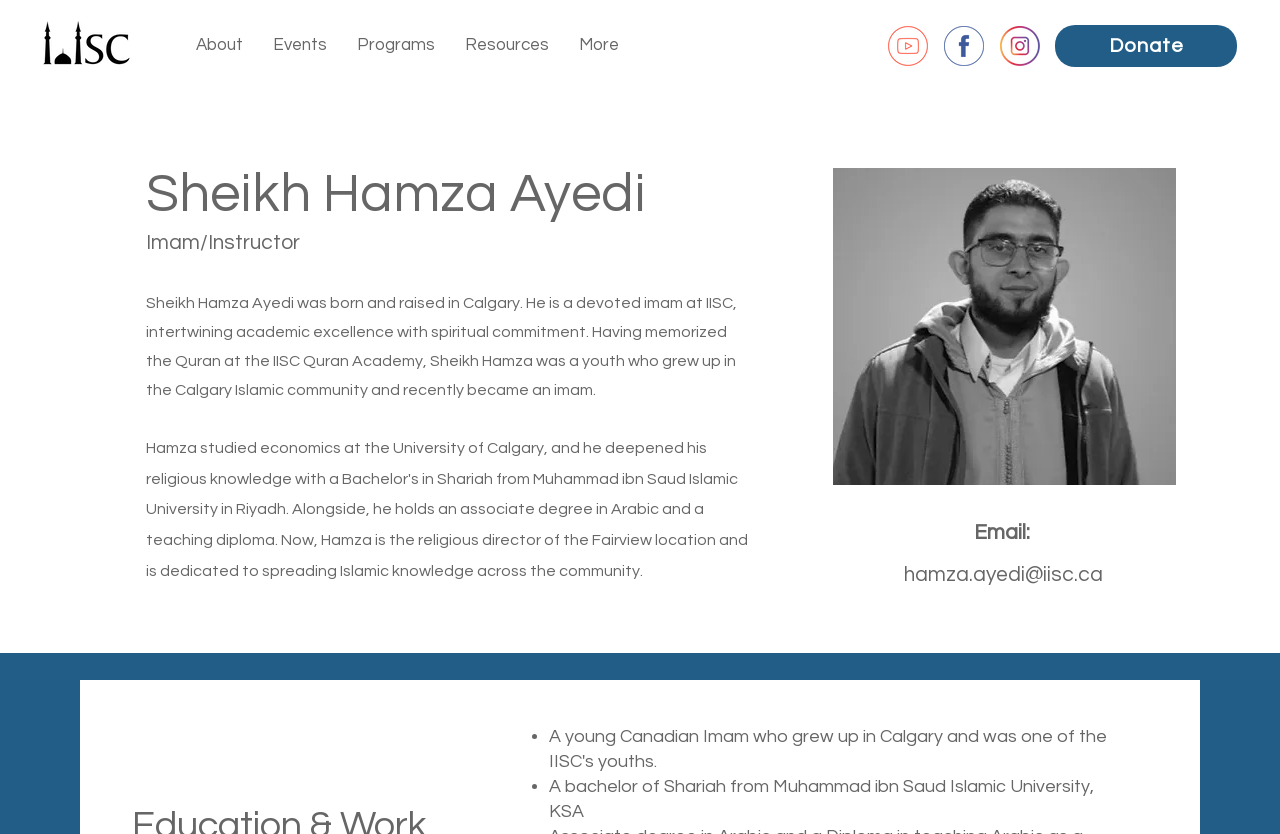Please find the bounding box for the UI component described as follows: "aria-label="PngEdits_edited"".

[0.781, 0.031, 0.812, 0.079]